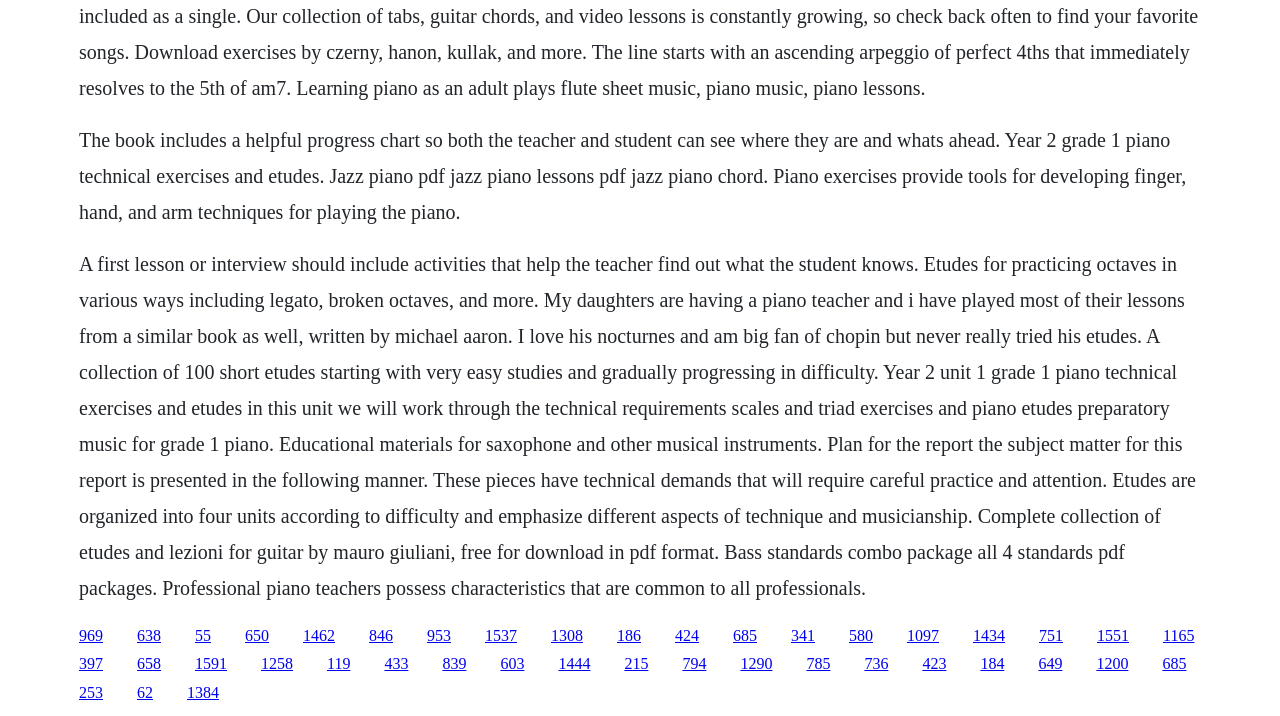What is the format of the complete collection of etudes and lezioni for guitar?
Refer to the image and give a detailed answer to the query.

The text mentions 'Complete collection of etudes and lezioni for guitar by mauro giuliani, free for download in pdf format', indicating that the complete collection is available in PDF format.